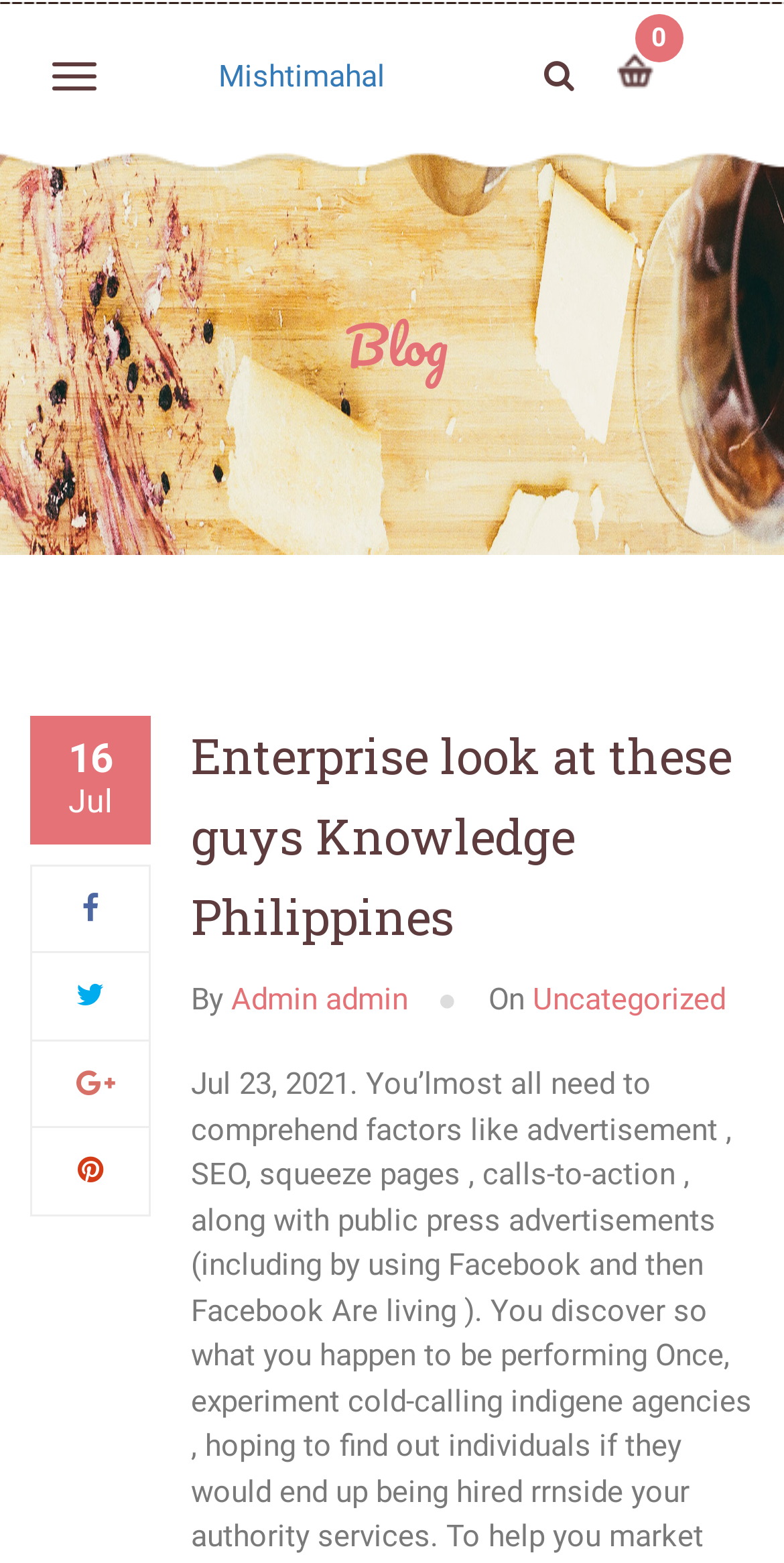What is the topic of the blog post? Observe the screenshot and provide a one-word or short phrase answer.

Enterprise knowledge